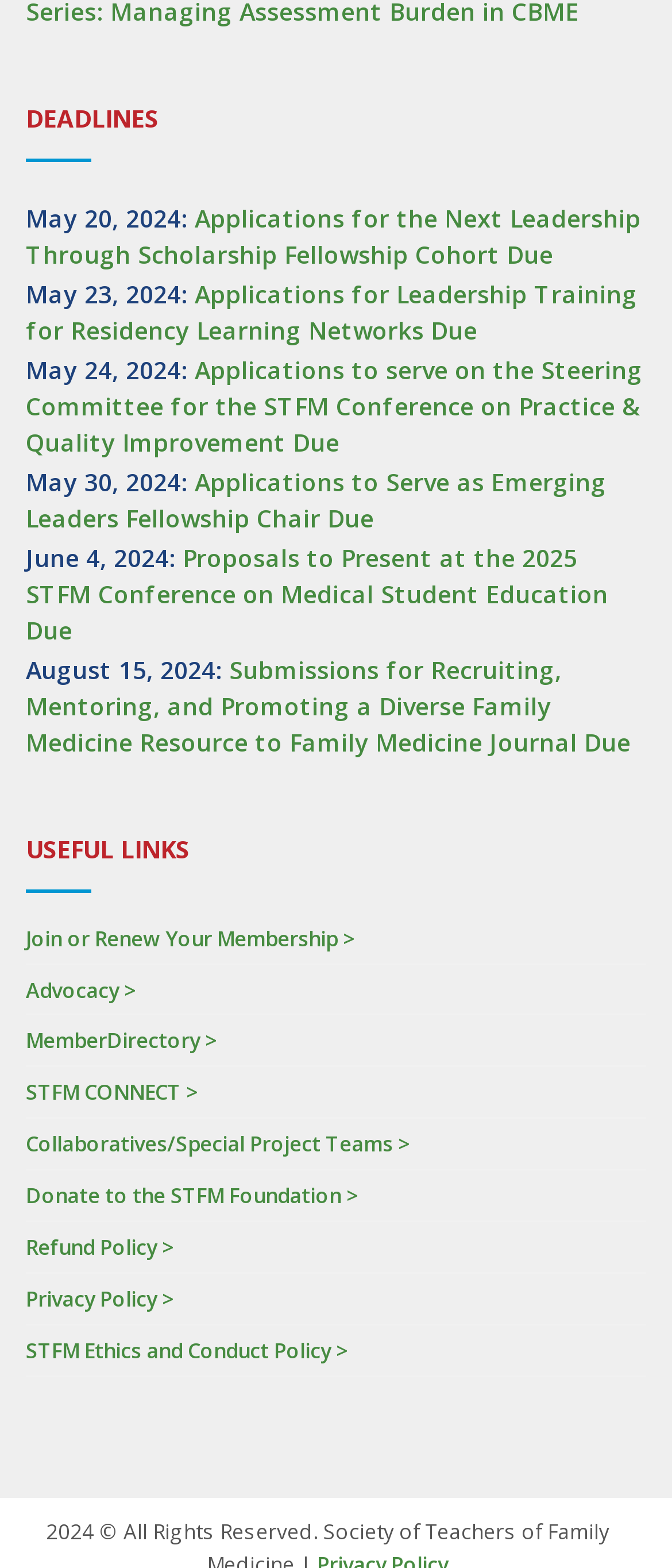Locate the coordinates of the bounding box for the clickable region that fulfills this instruction: "Access the Member Directory".

[0.038, 0.655, 0.323, 0.673]